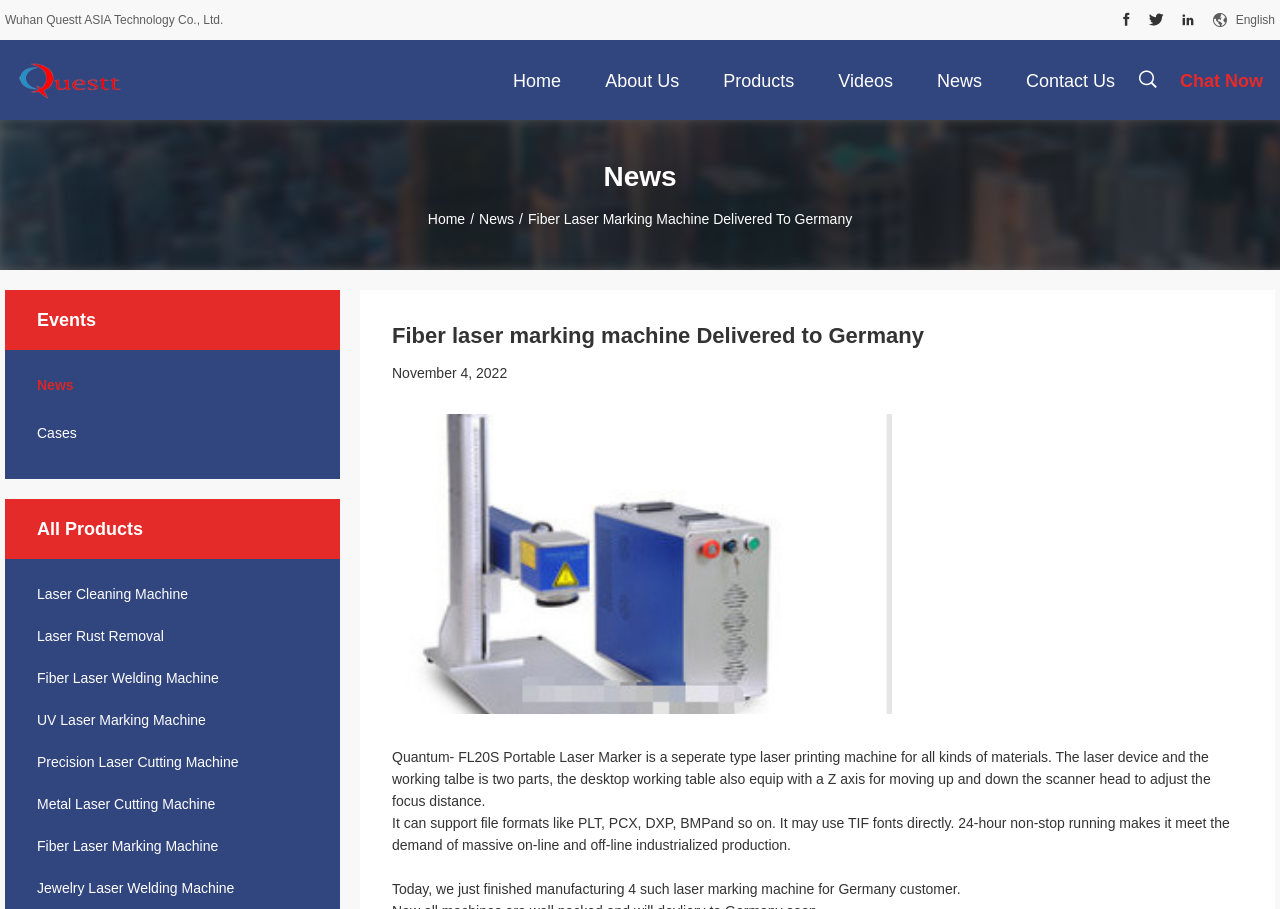Specify the bounding box coordinates of the area that needs to be clicked to achieve the following instruction: "Switch to English".

[0.965, 0.014, 0.996, 0.03]